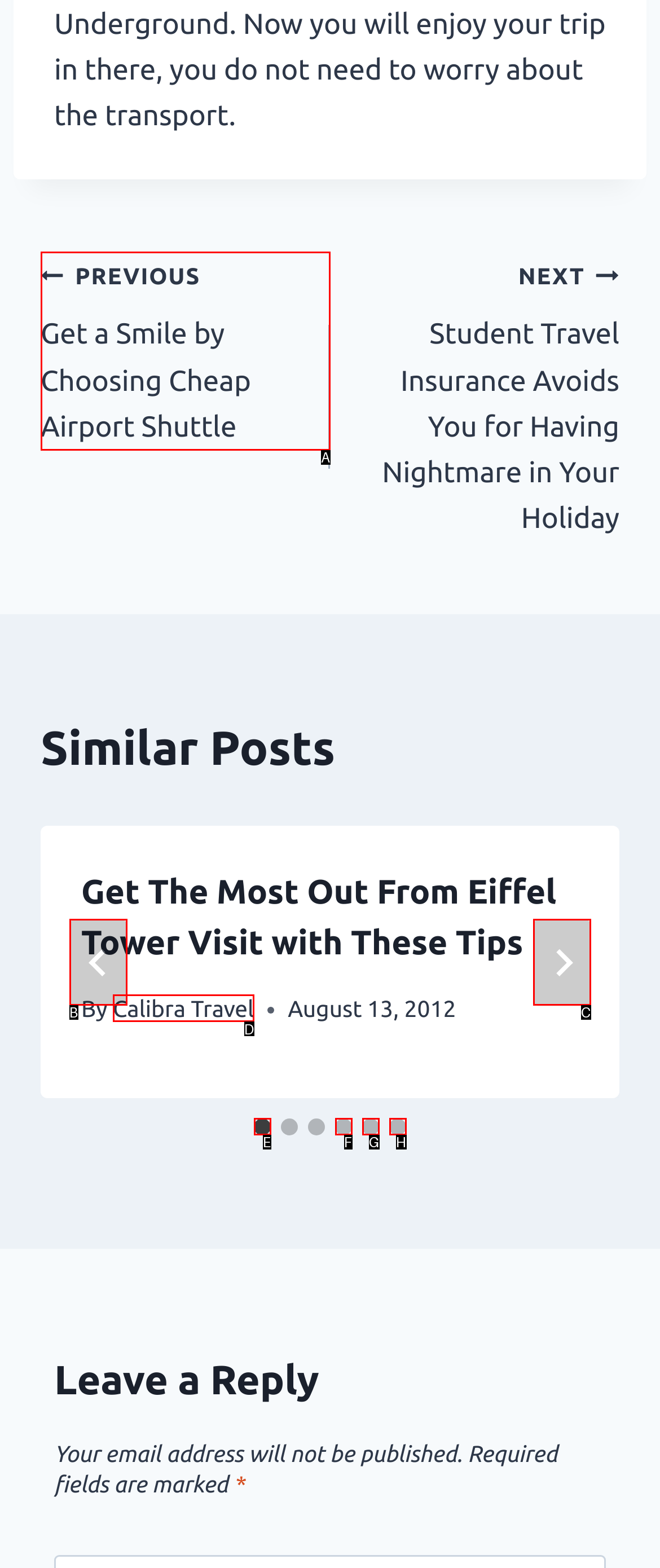Given the description: aria-label="Next", determine the corresponding lettered UI element.
Answer with the letter of the selected option.

C